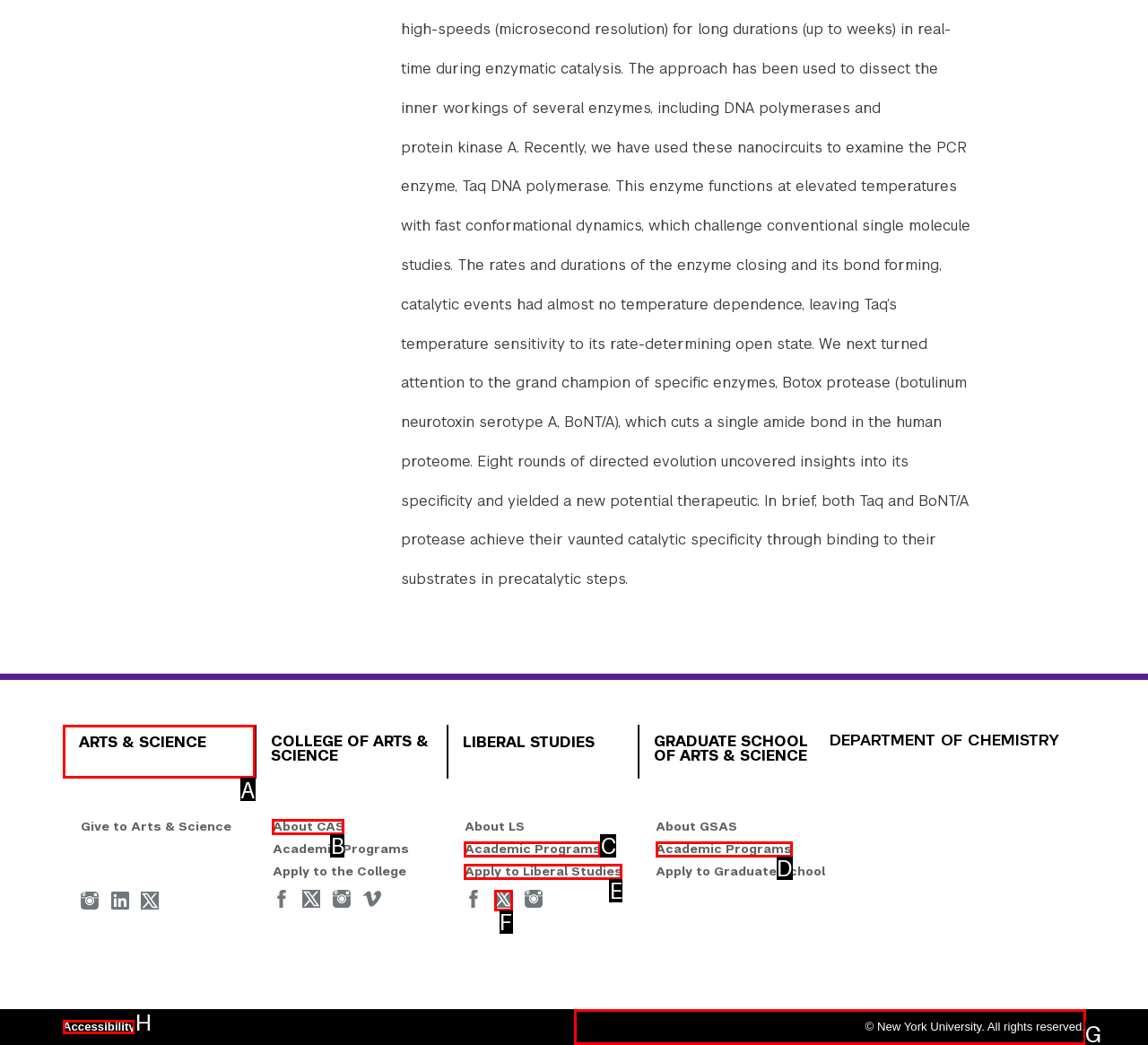Identify which lettered option to click to carry out the task: Browse more. Provide the letter as your answer.

None